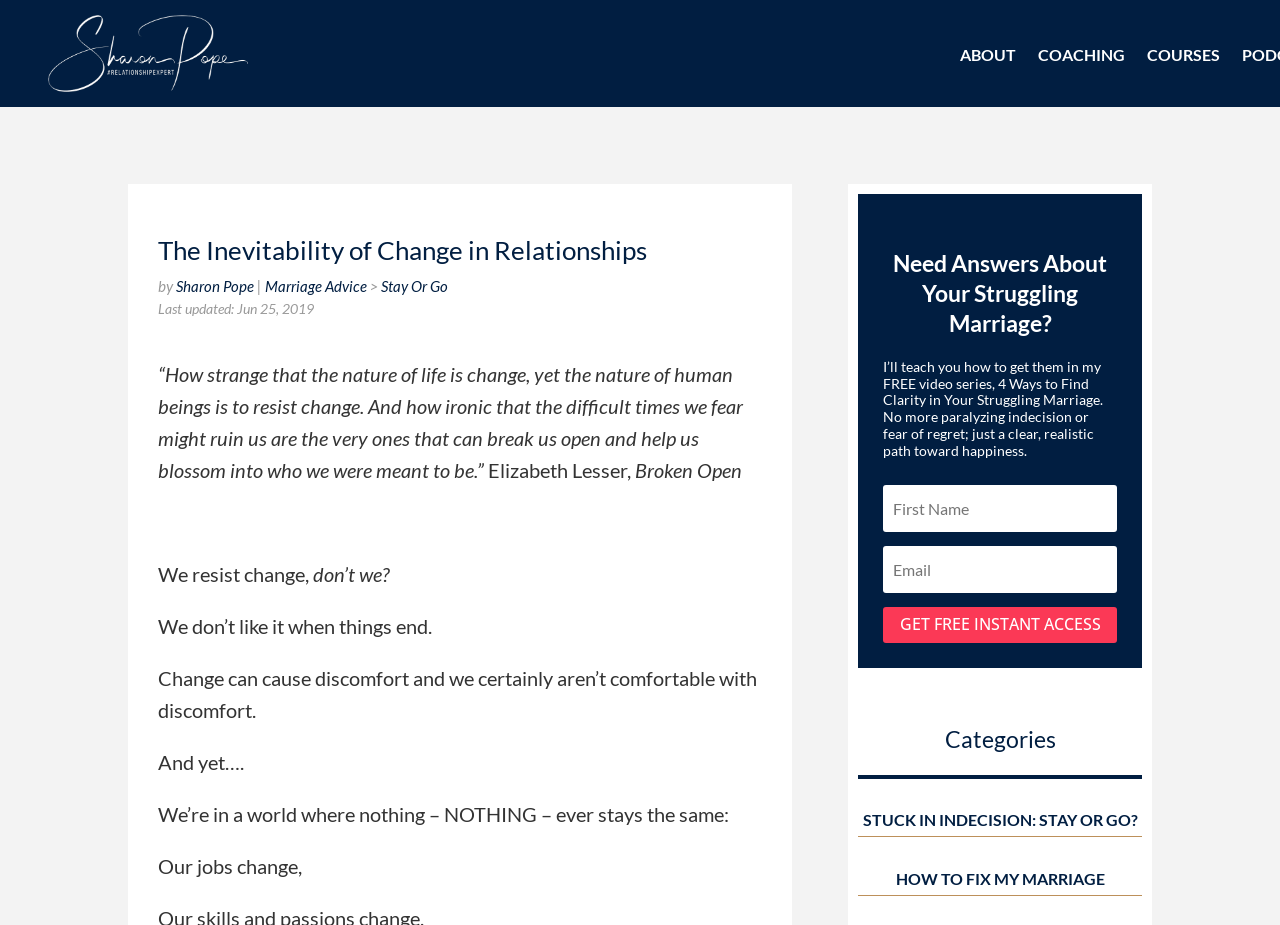Highlight the bounding box coordinates of the region I should click on to meet the following instruction: "Click on the 'About Us' heading".

None